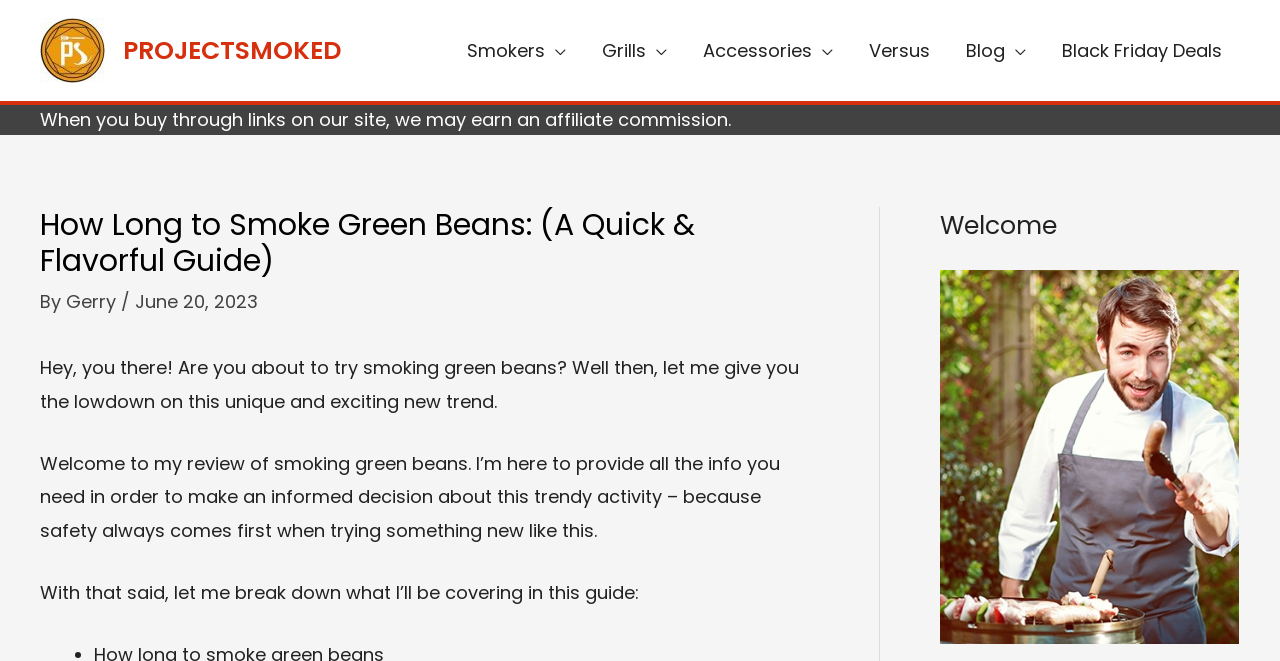Please find the bounding box coordinates for the clickable element needed to perform this instruction: "Visit Smokers page".

[0.351, 0.022, 0.456, 0.131]